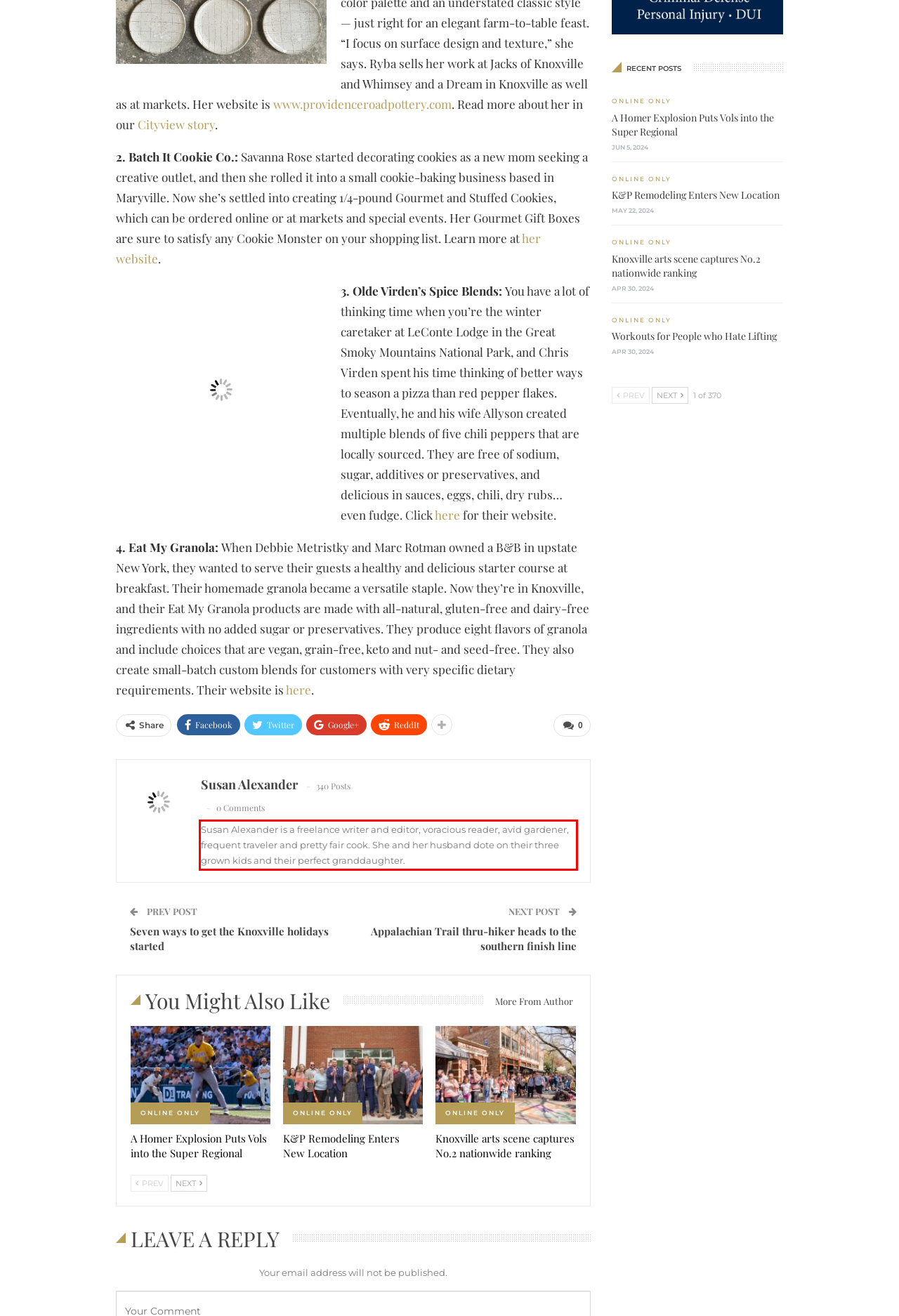Using the webpage screenshot, recognize and capture the text within the red bounding box.

Susan Alexander is a freelance writer and editor, voracious reader, avid gardener, frequent traveler and pretty fair cook. She and her husband dote on their three grown kids and their perfect granddaughter.